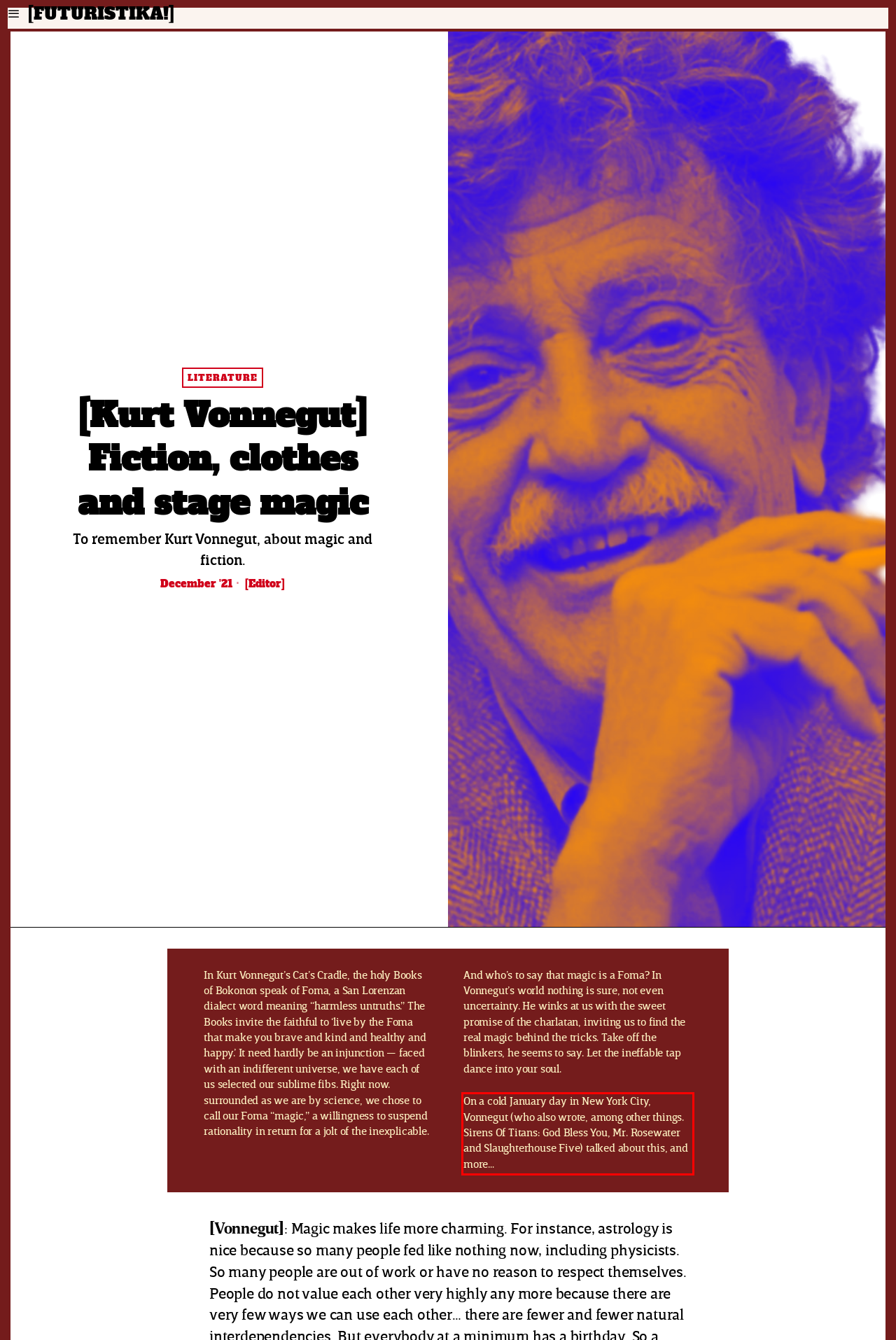Using OCR, extract the text content found within the red bounding box in the given webpage screenshot.

On a cold January day in New York City, Vonnegut (who also wrote, among other things. Sirens Of Titans: God Bless You, Mr. Rosewater and Slaughterhouse Five) talked about this, and more…